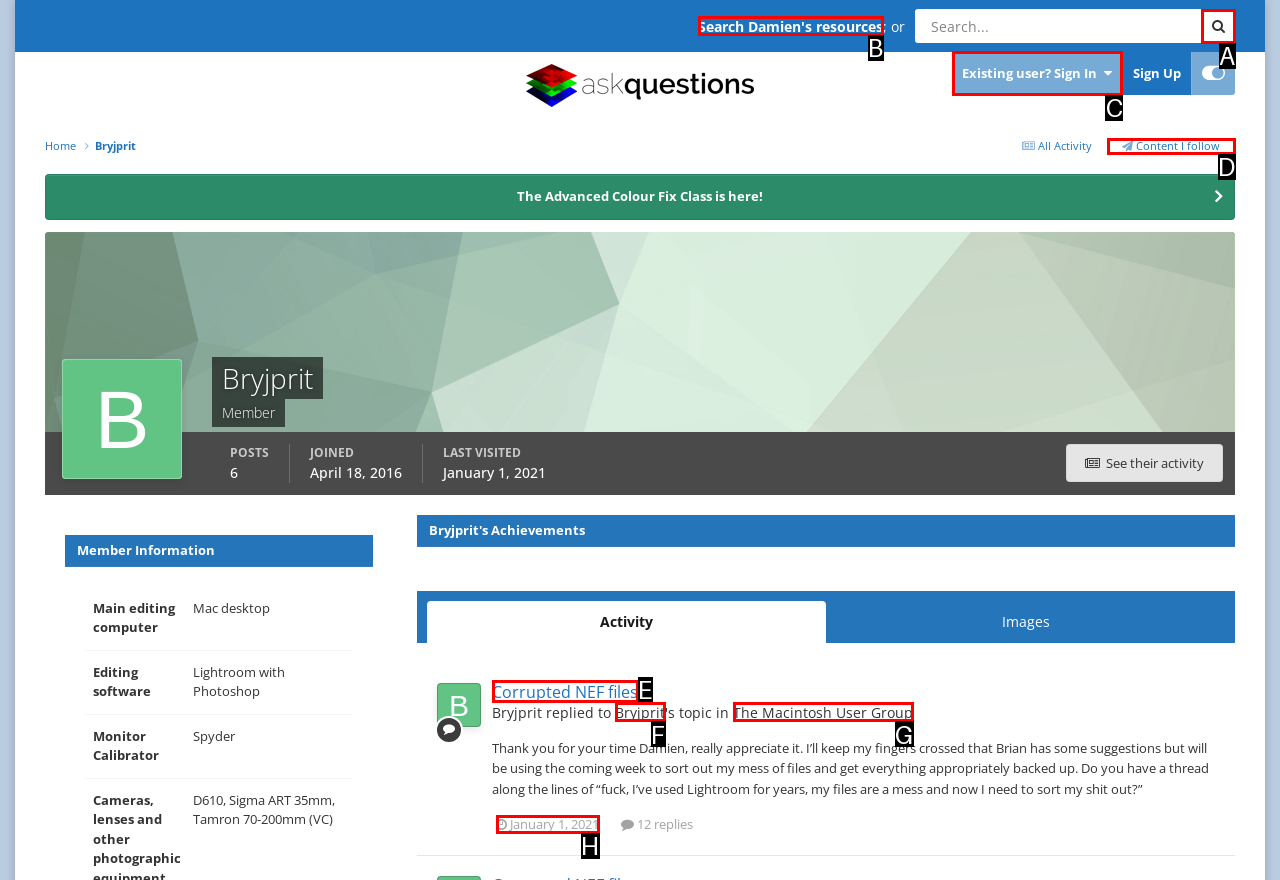Identify the letter of the UI element I need to click to carry out the following instruction: Sign In

C